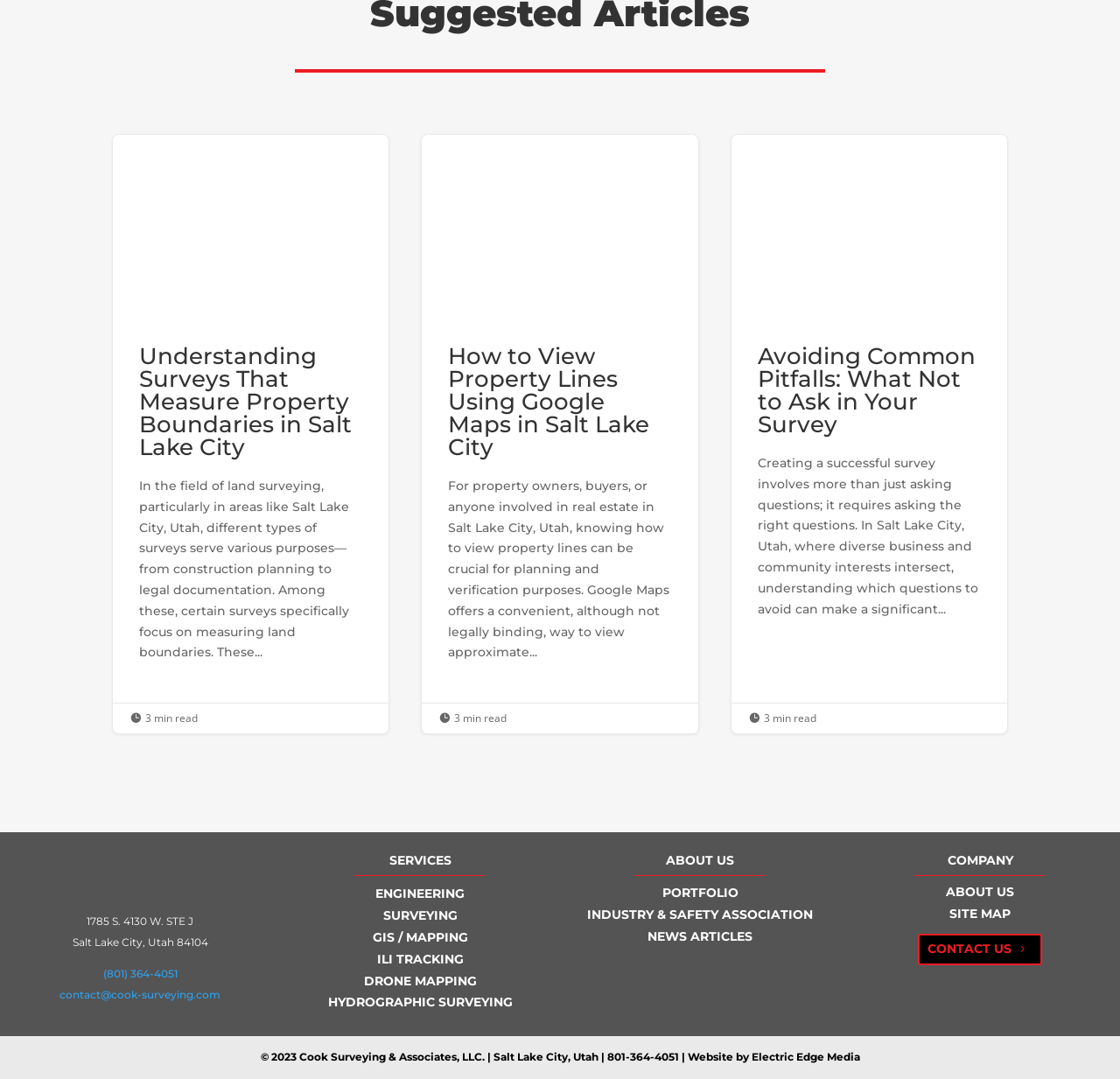Can you find the bounding box coordinates of the area I should click to execute the following instruction: "View the company's portfolio"?

[0.591, 0.819, 0.659, 0.838]